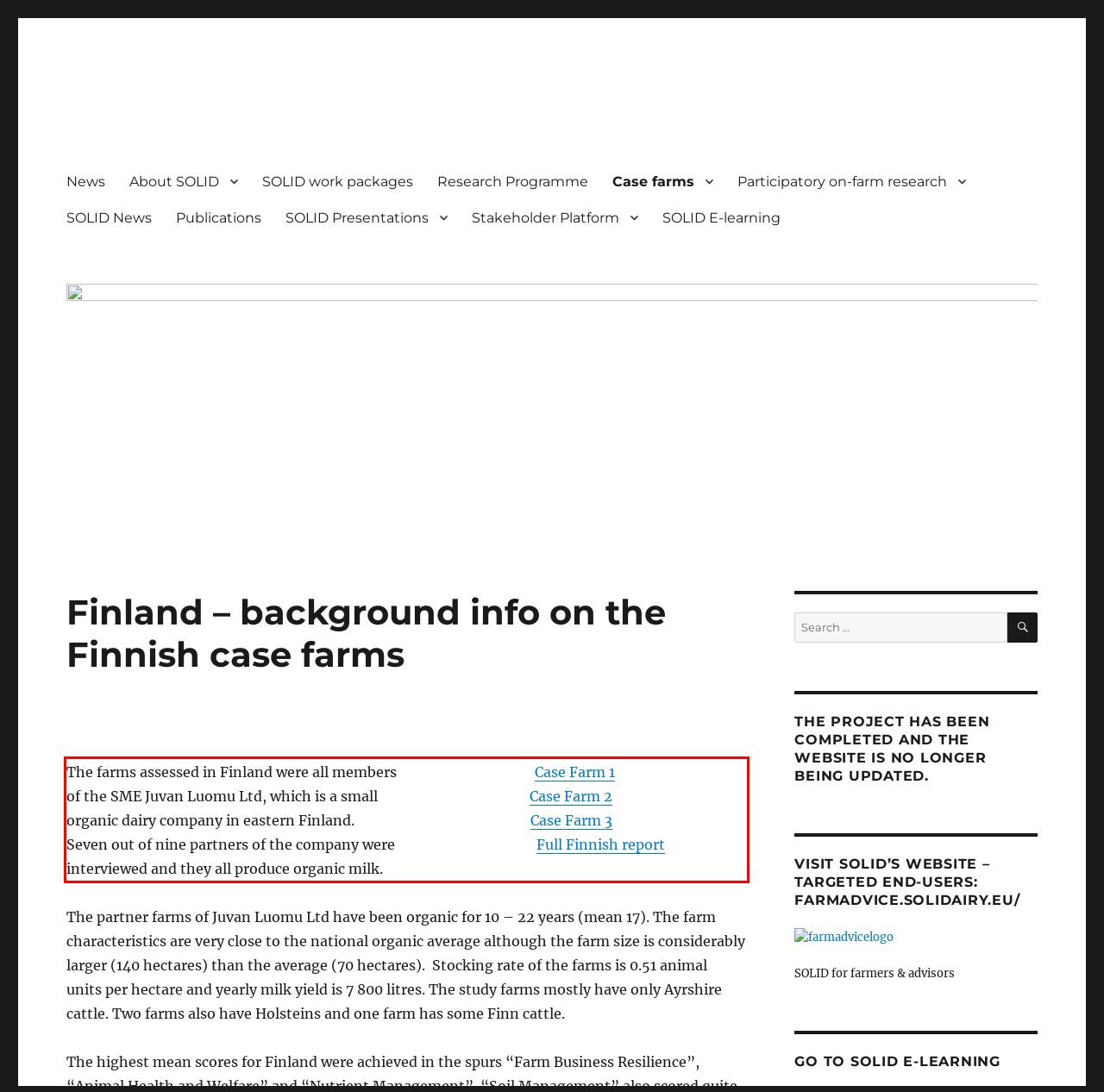You have a webpage screenshot with a red rectangle surrounding a UI element. Extract the text content from within this red bounding box.

The farms assessed in Finland were all members Case Farm 1 of the SME Juvan Luomu Ltd, which is a small Case Farm 2 organic dairy company in eastern Finland. Case Farm 3 Seven out of nine partners of the company were Full Finnish report interviewed and they all produce organic milk.